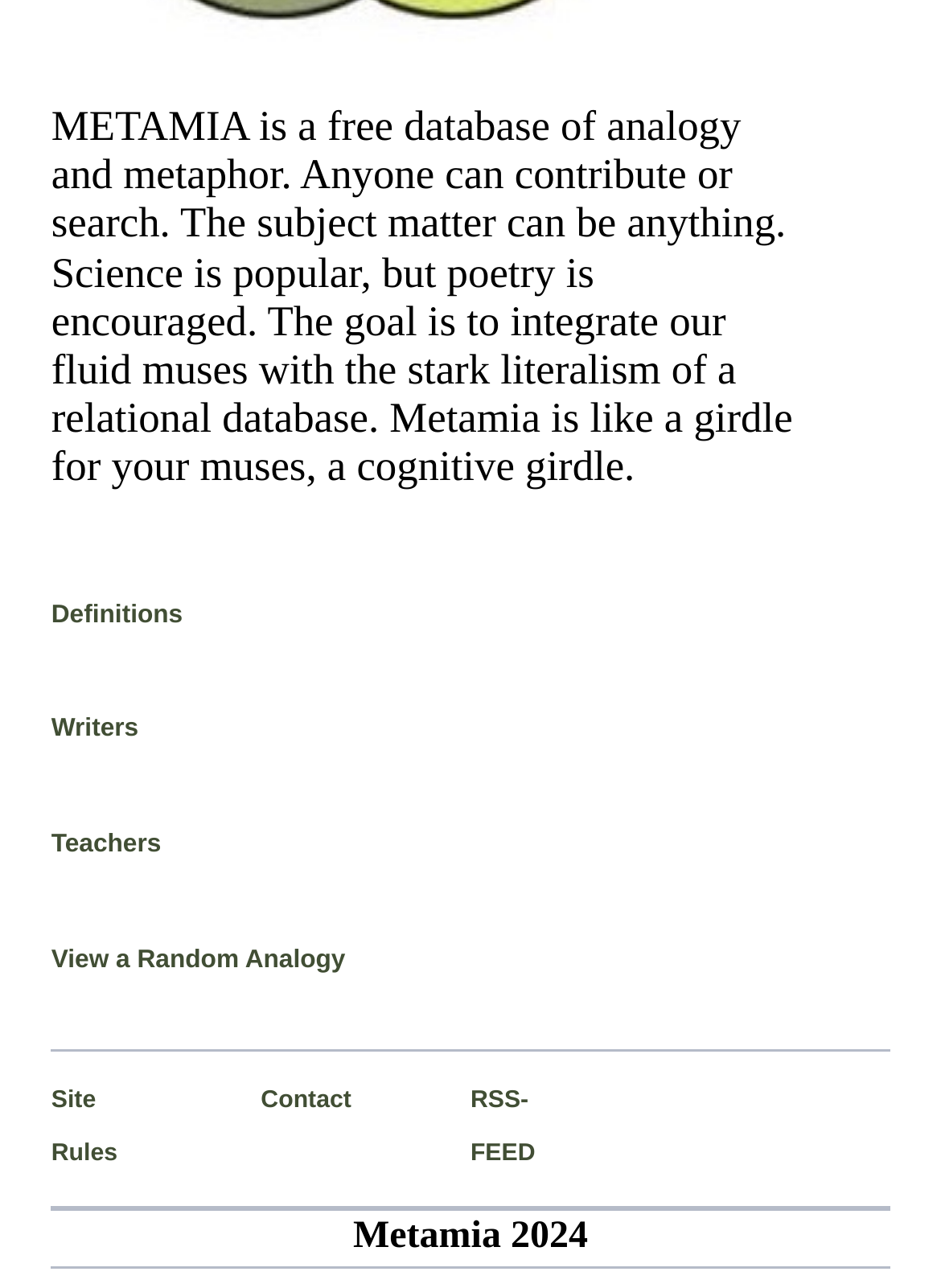What is the year mentioned at the bottom of the webpage?
Utilize the information in the image to give a detailed answer to the question.

The StaticText element at the bottom of the webpage mentions 'Metamia 2024', which suggests that the year mentioned is 2024.